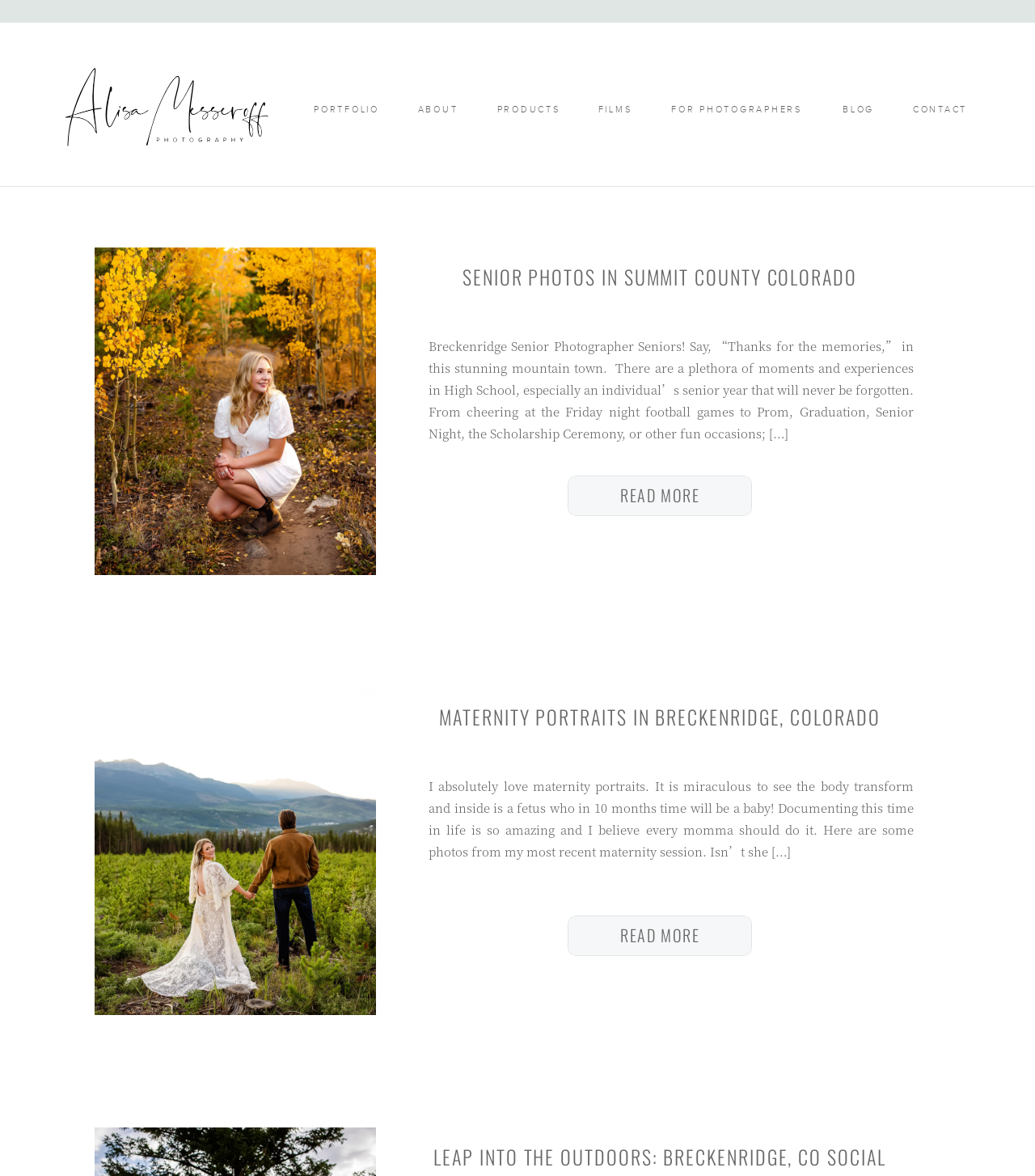Examine the image and give a thorough answer to the following question:
How many main navigation links are there?

I can see that there are five main navigation links at the top of the webpage, which are ABOUT, PORTFOLIO, PRODUCTS, BLOG, and CONTACT.